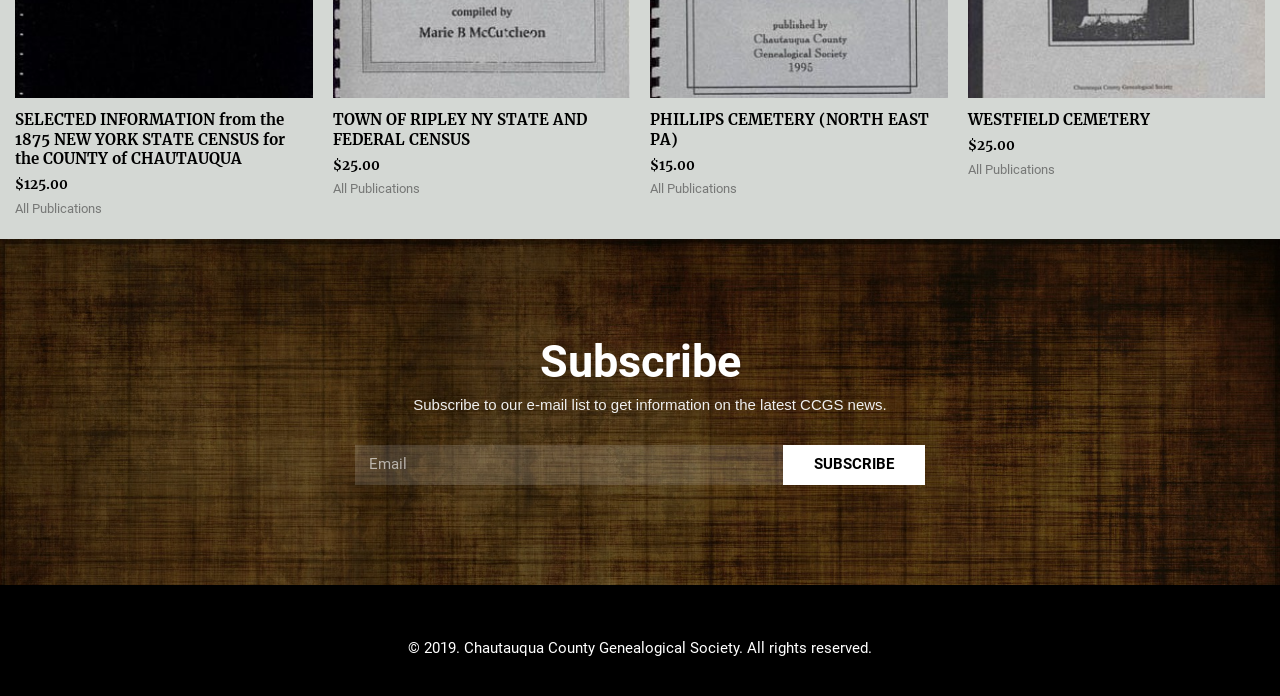Please use the details from the image to answer the following question comprehensively:
What is the price of the 'TOWN OF RIPLEY NY STATE AND FEDERAL CENSUS' publication?

I found the link with the heading 'TOWN OF RIPLEY NY STATE AND FEDERAL CENSUS' and looked for the adjacent StaticText element that displays the price, which is '$25.00'.